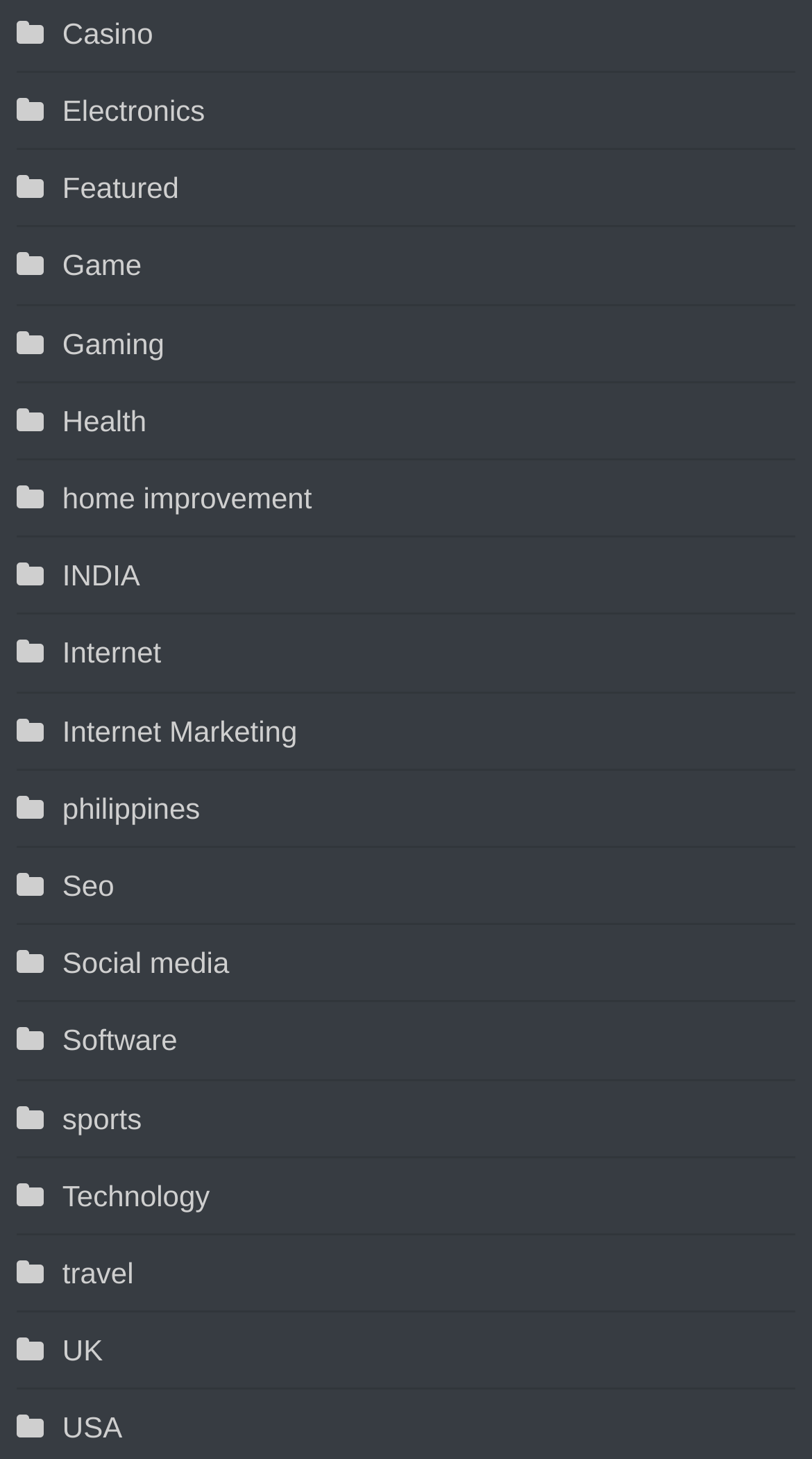Are there categories related to technology and software?
Refer to the image and provide a thorough answer to the question.

The webpage provides links to categories such as Technology and Software, indicating that the website offers content or services related to these fields.